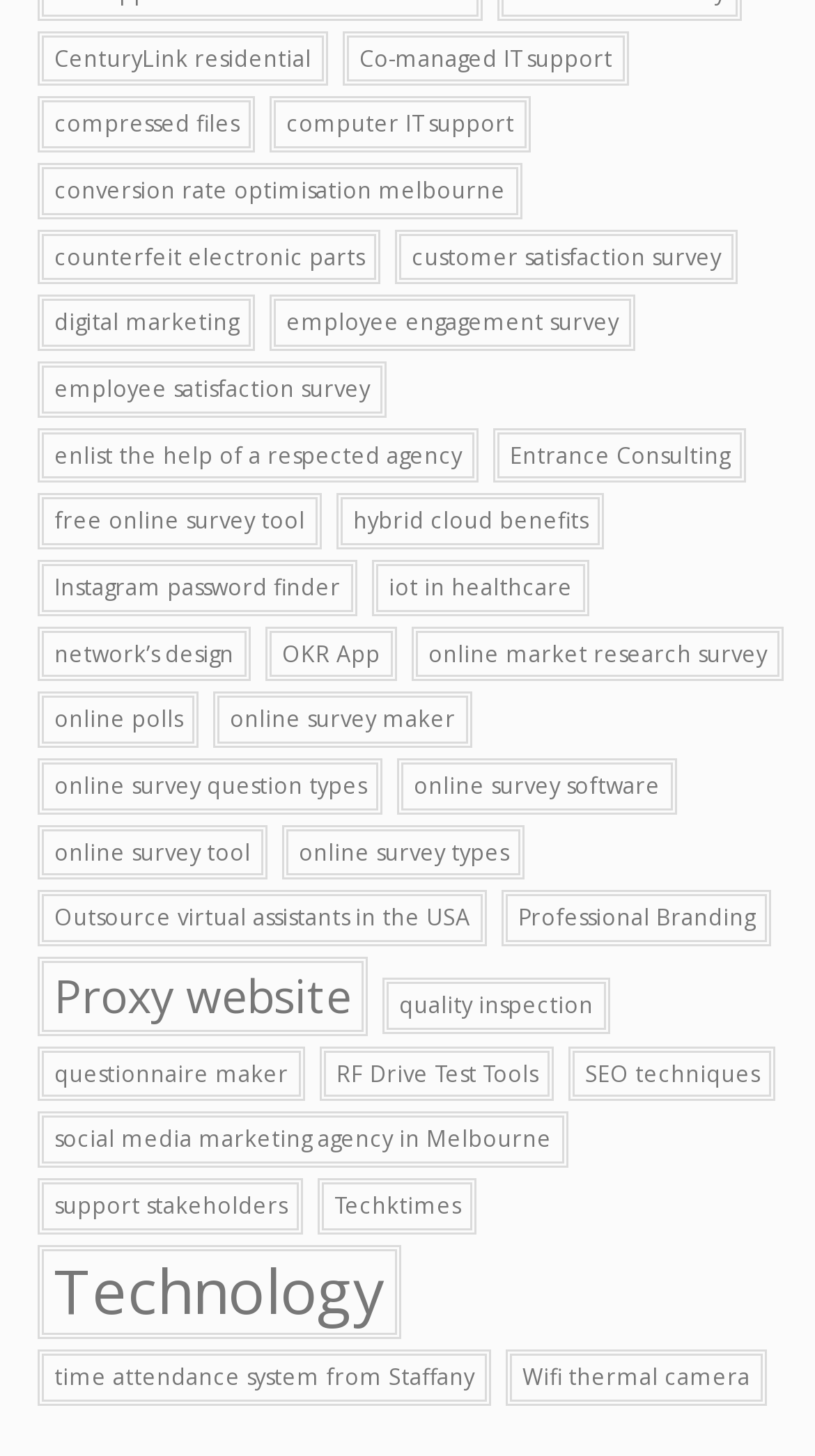What is the first link on the webpage?
Refer to the image and respond with a one-word or short-phrase answer.

CenturyLink residential